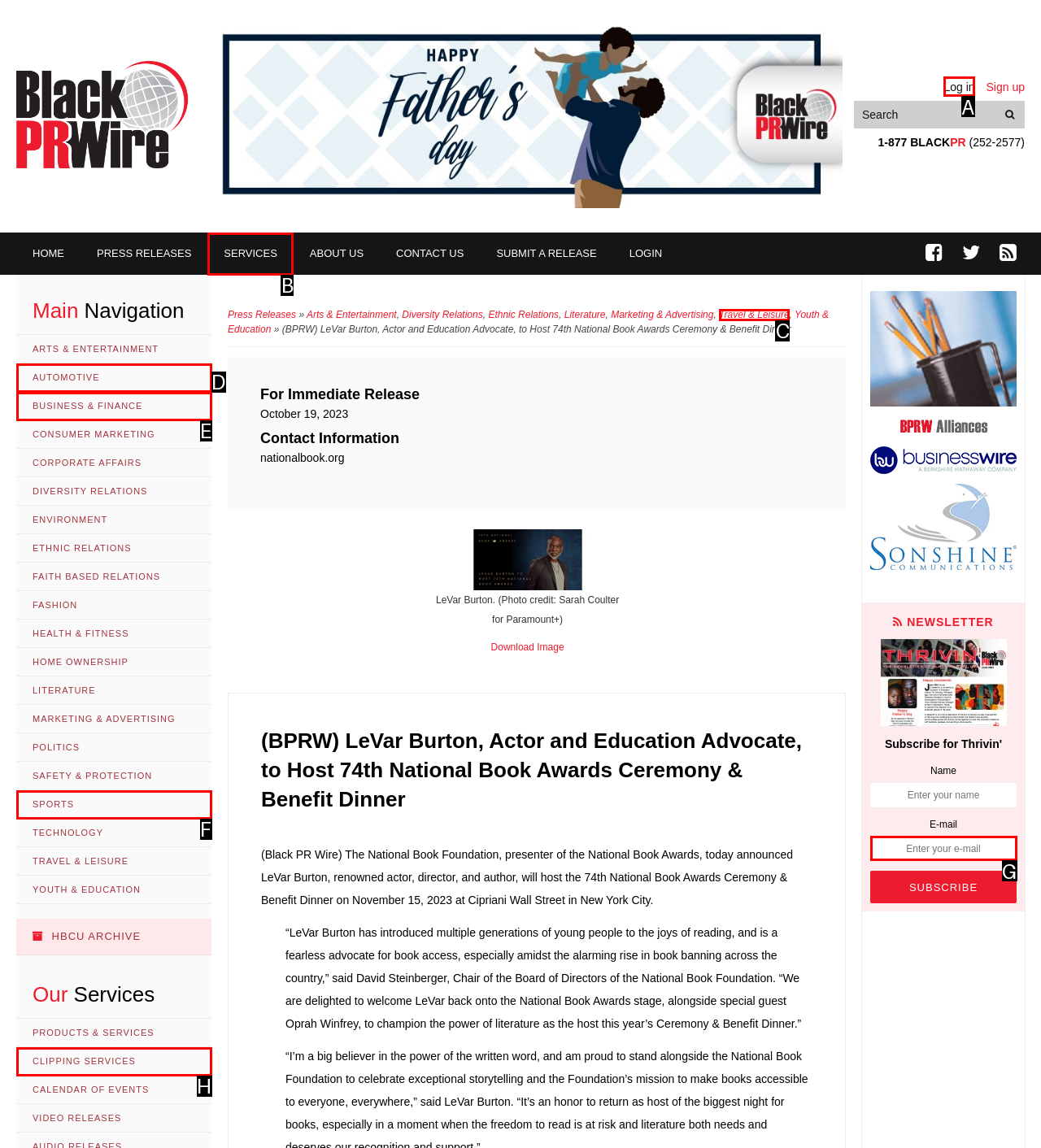Point out the UI element to be clicked for this instruction: log in. Provide the answer as the letter of the chosen element.

A